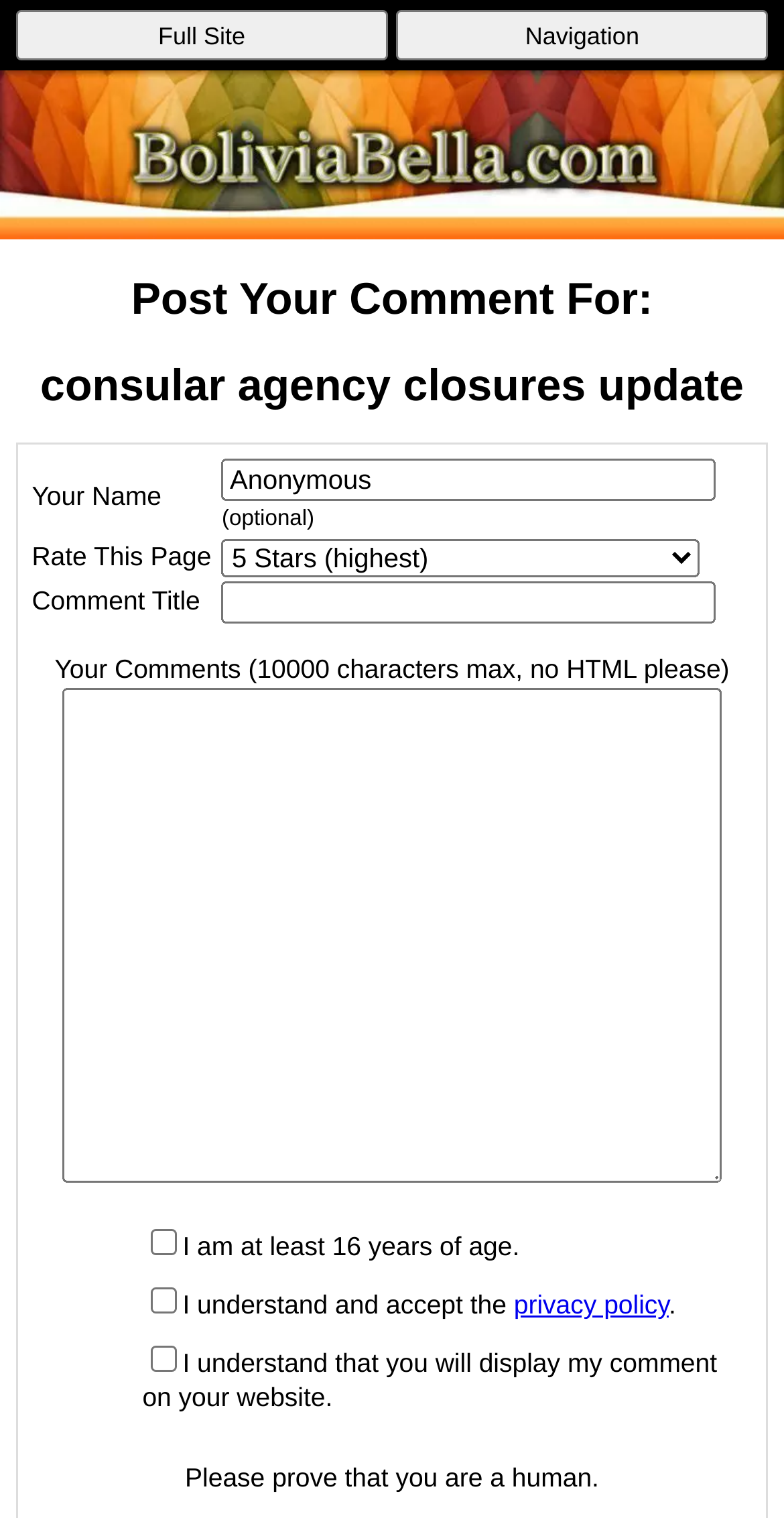Indicate the bounding box coordinates of the clickable region to achieve the following instruction: "Rate this page."

[0.283, 0.356, 0.892, 0.381]